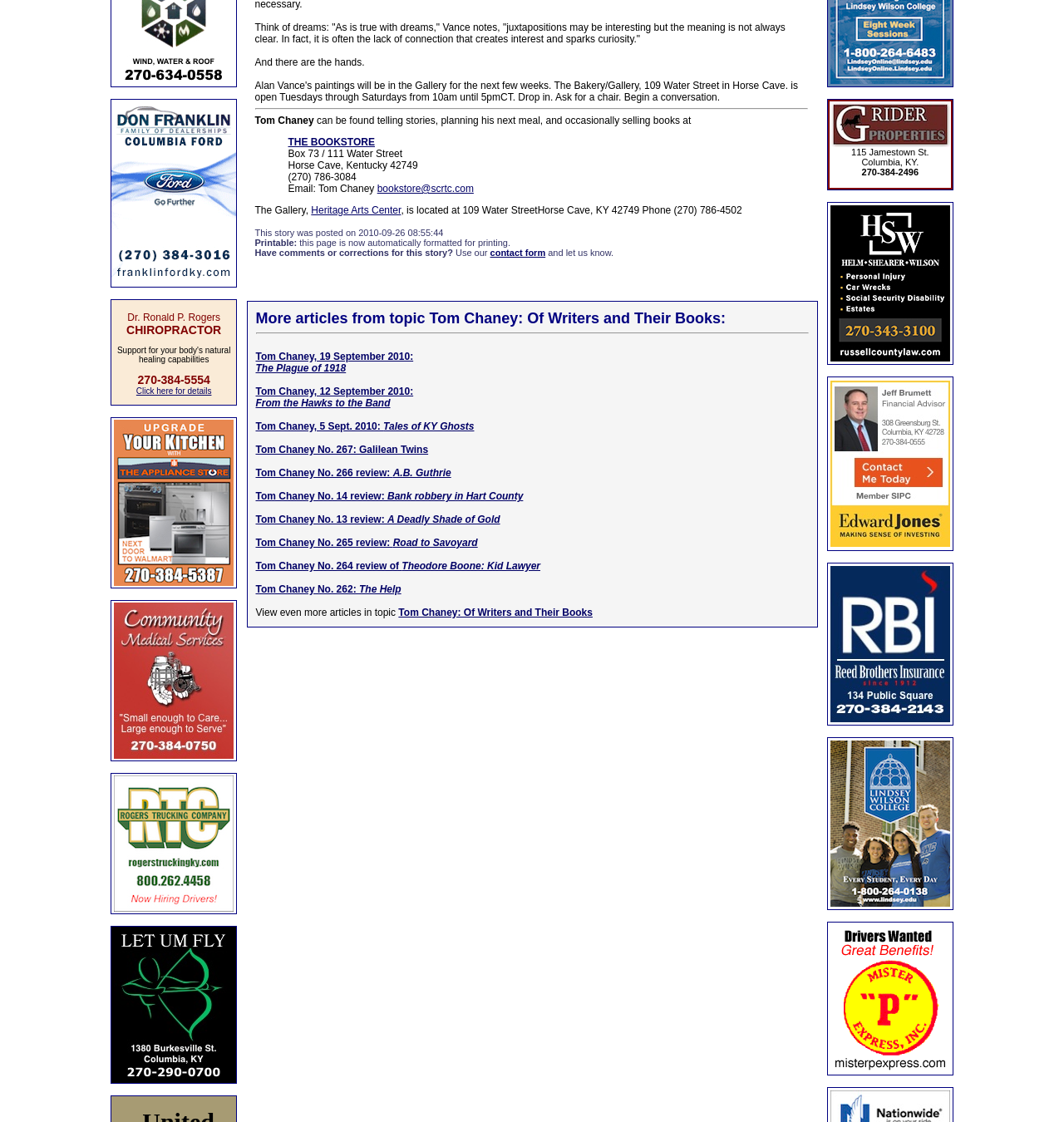Find the bounding box coordinates for the UI element whose description is: "Click here for details". The coordinates should be four float numbers between 0 and 1, in the format [left, top, right, bottom].

[0.128, 0.344, 0.199, 0.353]